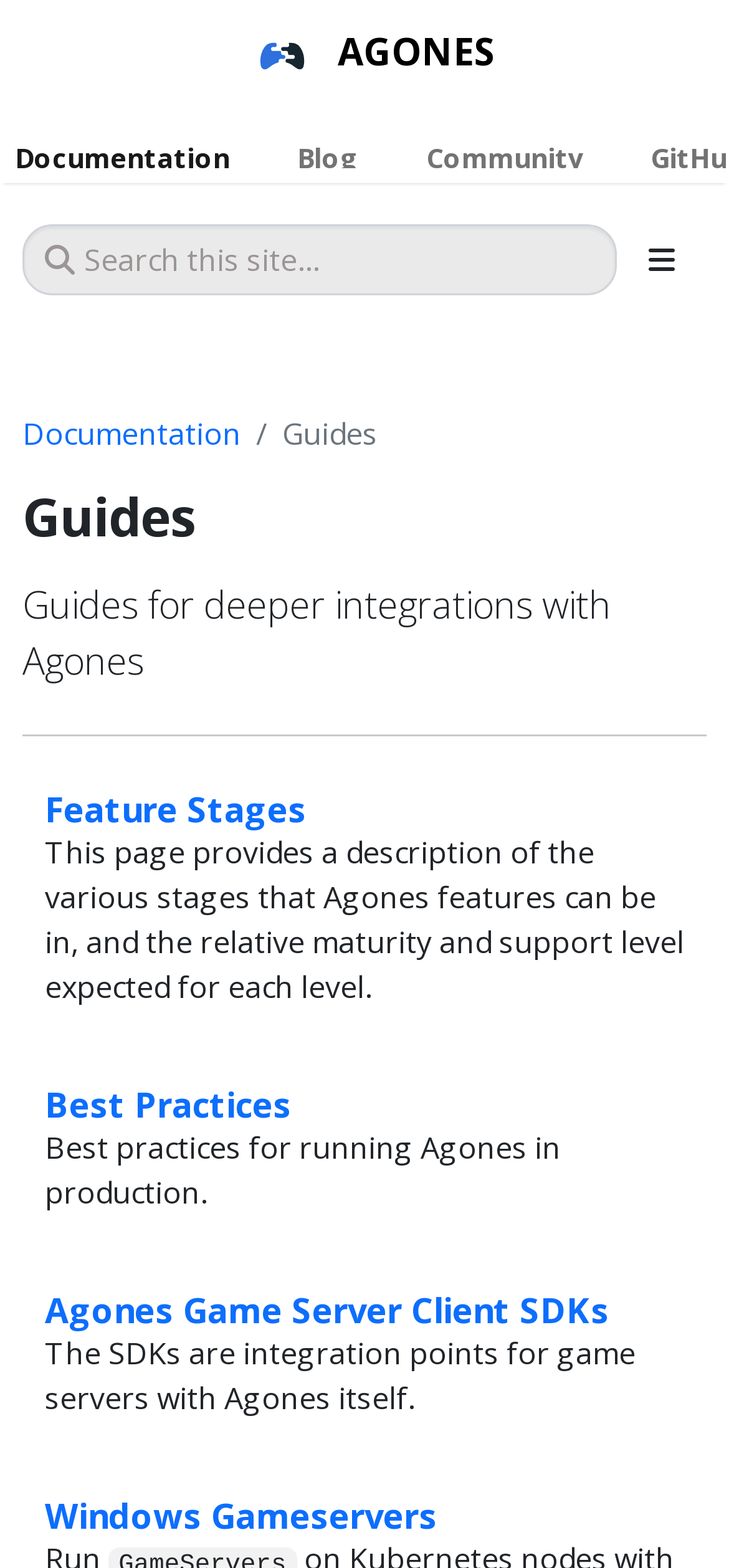Can you find the bounding box coordinates for the element that needs to be clicked to execute this instruction: "Toggle section navigation"? The coordinates should be given as four float numbers between 0 and 1, i.e., [left, top, right, bottom].

[0.887, 0.155, 0.928, 0.176]